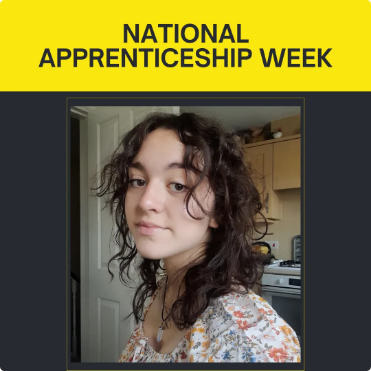Analyze the image and provide a detailed answer to the question: What is the theme of the image?

The bold text above the woman's head reads 'NATIONAL APPRENTICESHIP WEEK', which clearly indicates the theme and purpose of the image.